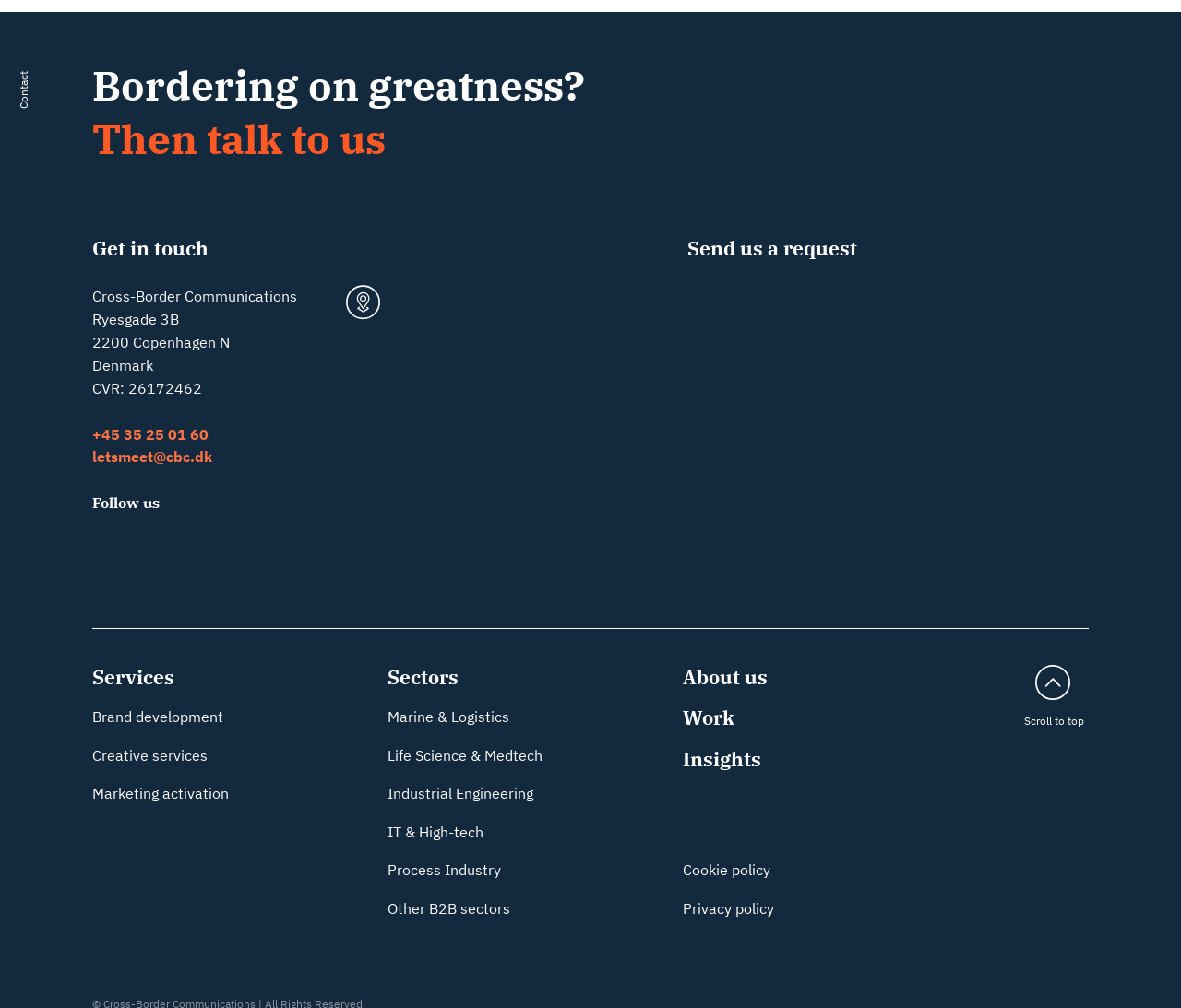What services does the company offer?
Based on the image, provide a one-word or brief-phrase response.

Brand development, Creative services, etc.